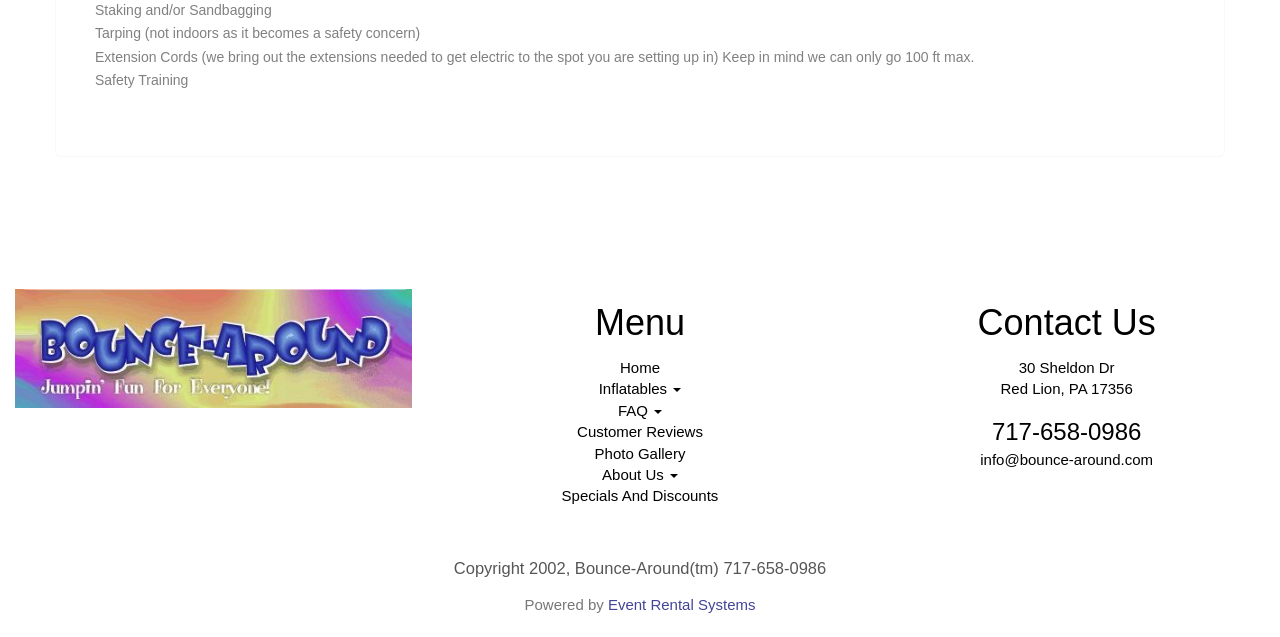Please identify the bounding box coordinates of the element that needs to be clicked to perform the following instruction: "Click the 'Contact Us' heading".

[0.678, 0.478, 0.988, 0.537]